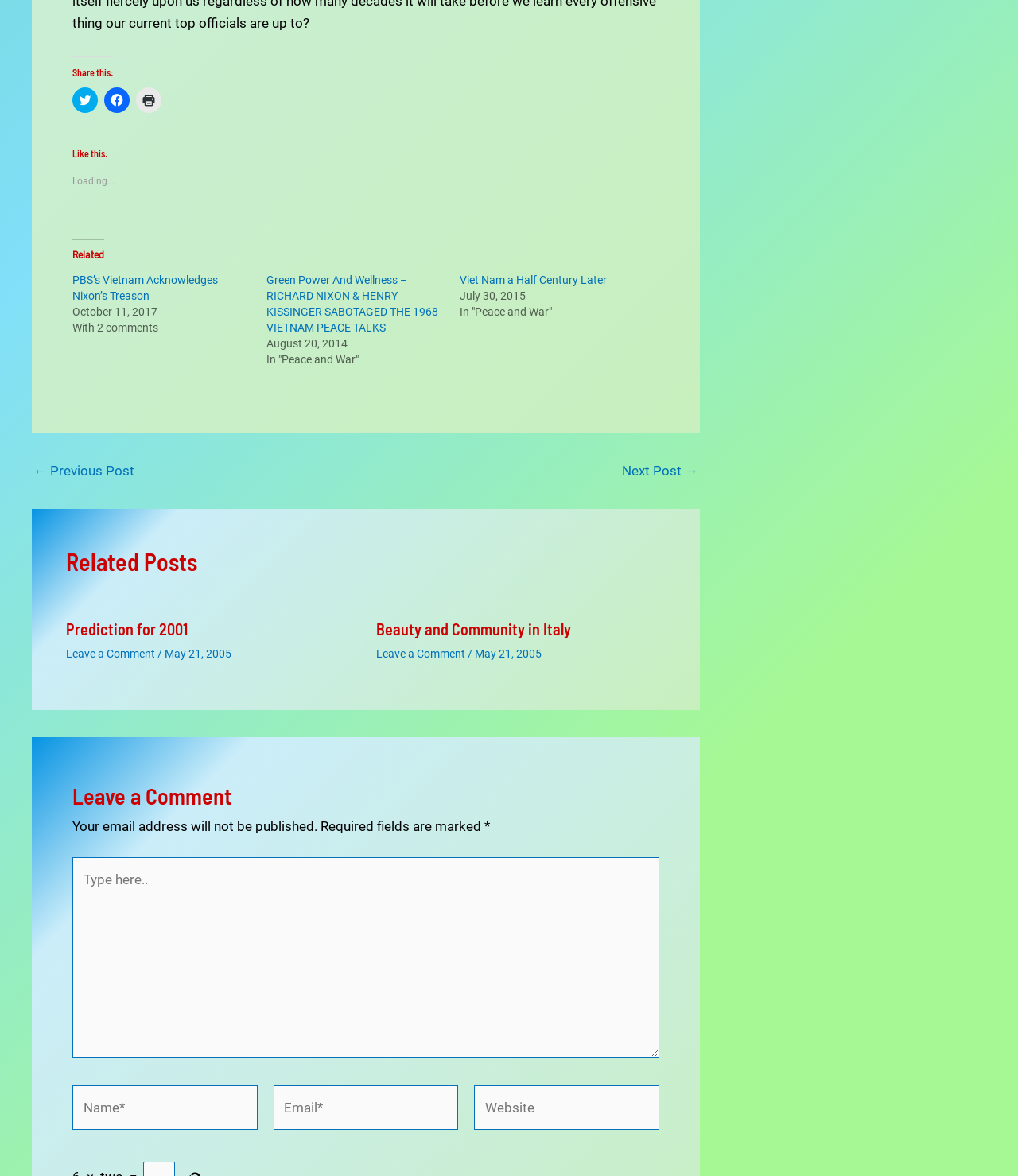What is the category of the related posts?
Carefully examine the image and provide a detailed answer to the question.

The related posts section is located below the main content of the webpage, and it contains links to other articles. Two of the related posts have the category 'Peace and War', which suggests that the webpage is related to topics of peace and war.